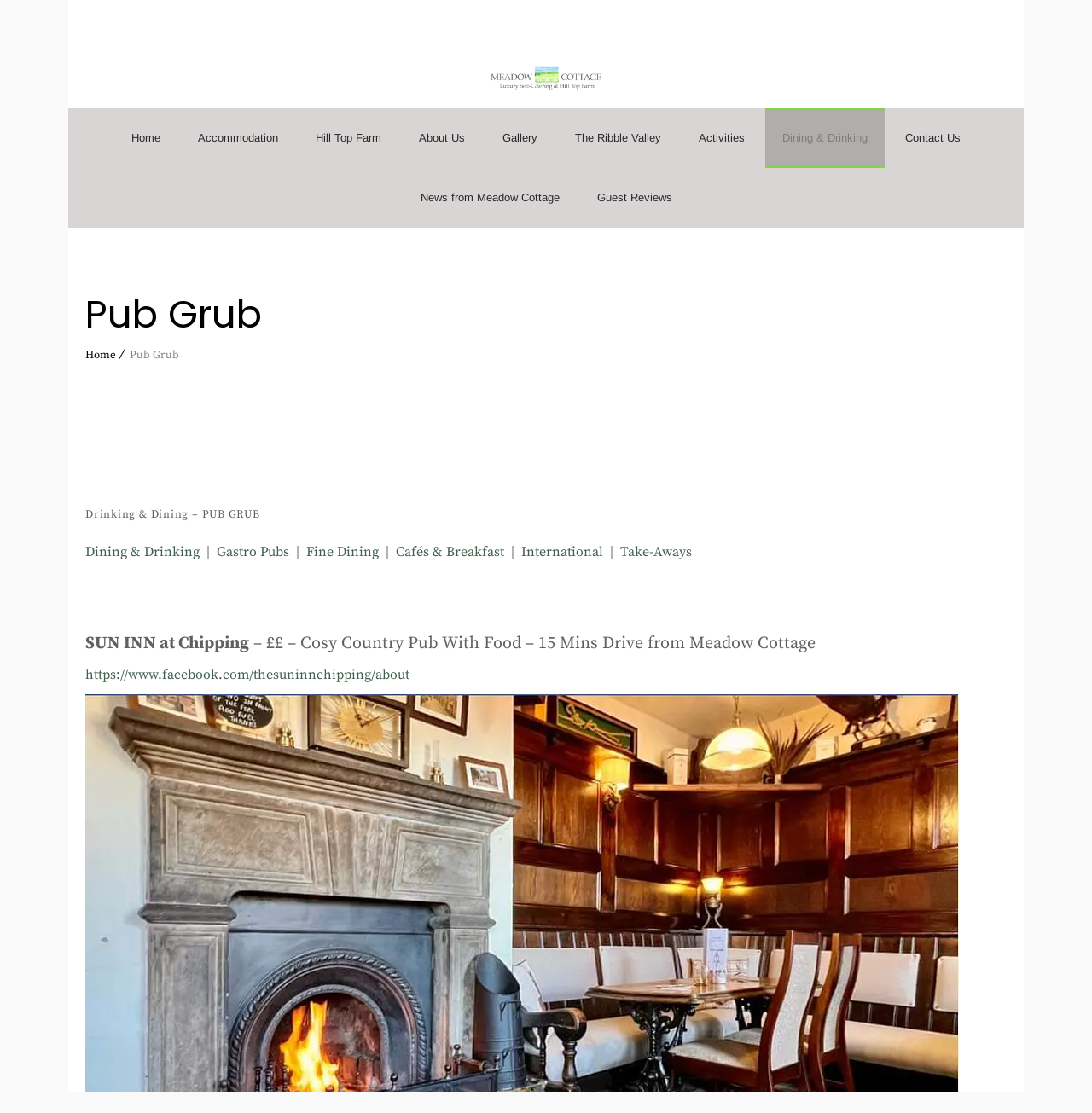Predict the bounding box of the UI element based on the description: "Gallery". The coordinates should be four float numbers between 0 and 1, formatted as [left, top, right, bottom].

[0.445, 0.097, 0.508, 0.151]